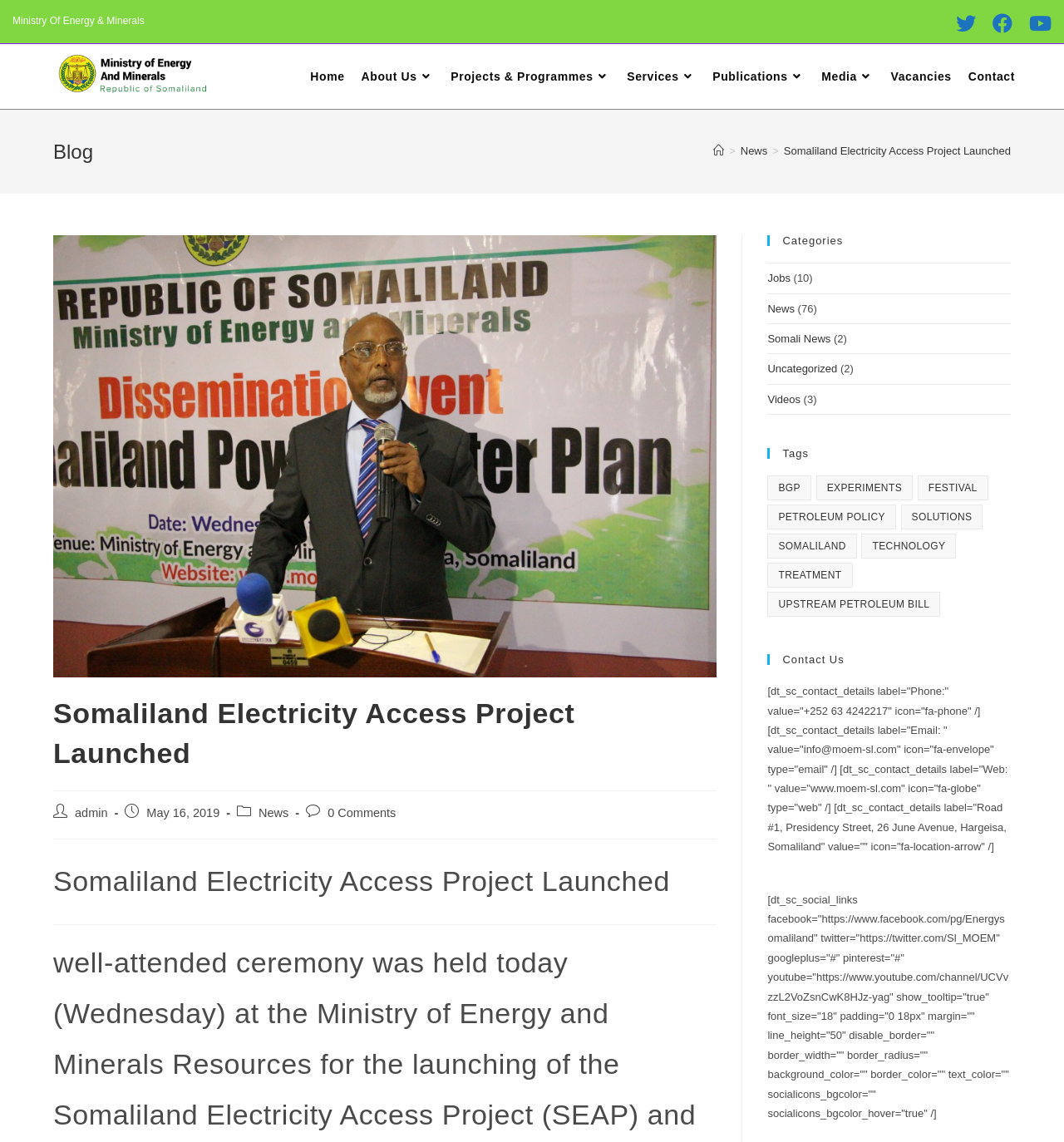Please determine the bounding box coordinates of the element's region to click in order to carry out the following instruction: "View the Somaliland Electricity Access Project Launched article". The coordinates should be four float numbers between 0 and 1, i.e., [left, top, right, bottom].

[0.737, 0.127, 0.95, 0.138]